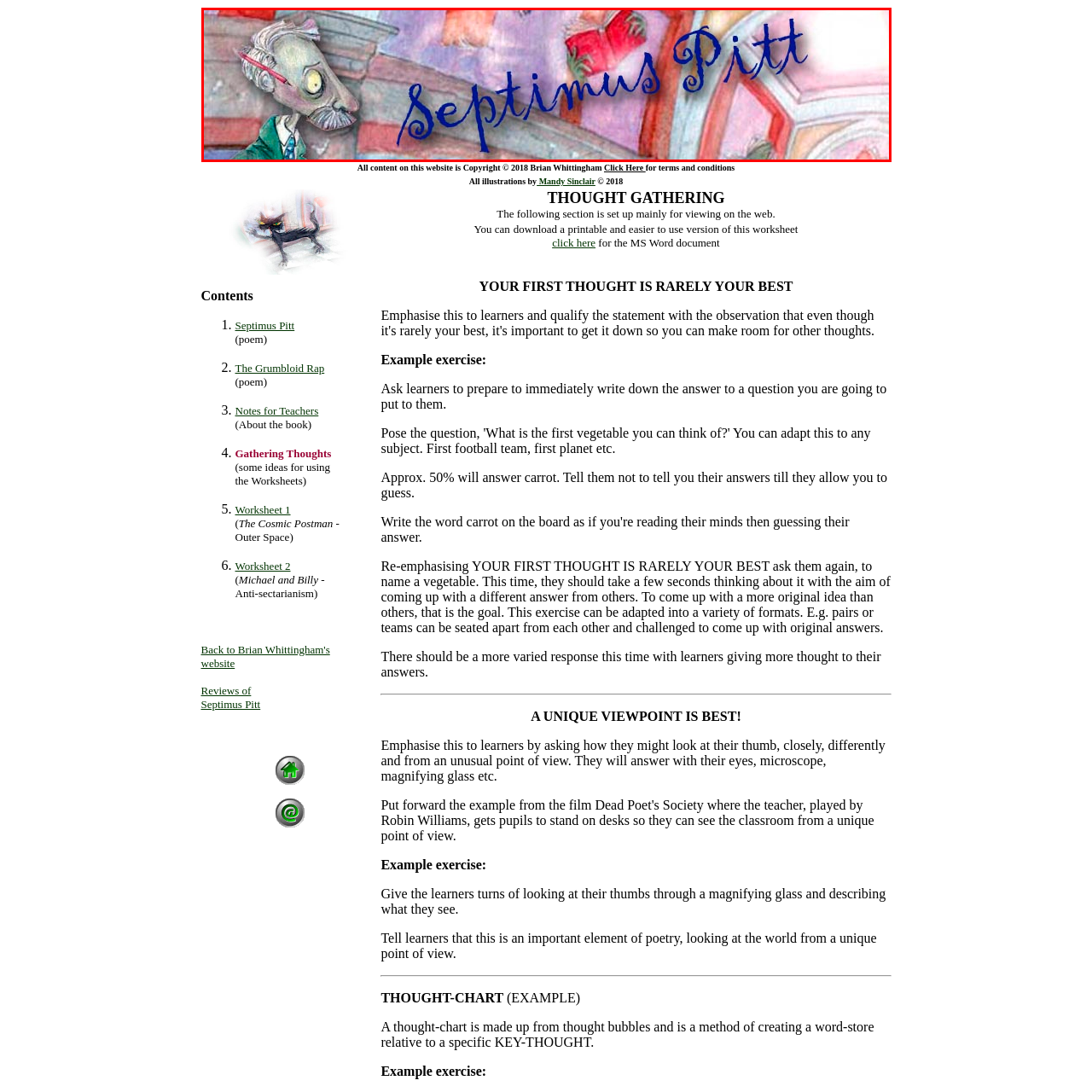What is the character's facial expression?
Look closely at the image highlighted by the red bounding box and give a comprehensive answer to the question.

The character gazes thoughtfully to the side, exuding a sense of curiosity and charm, which is conveyed through its facial expression and overall demeanor.